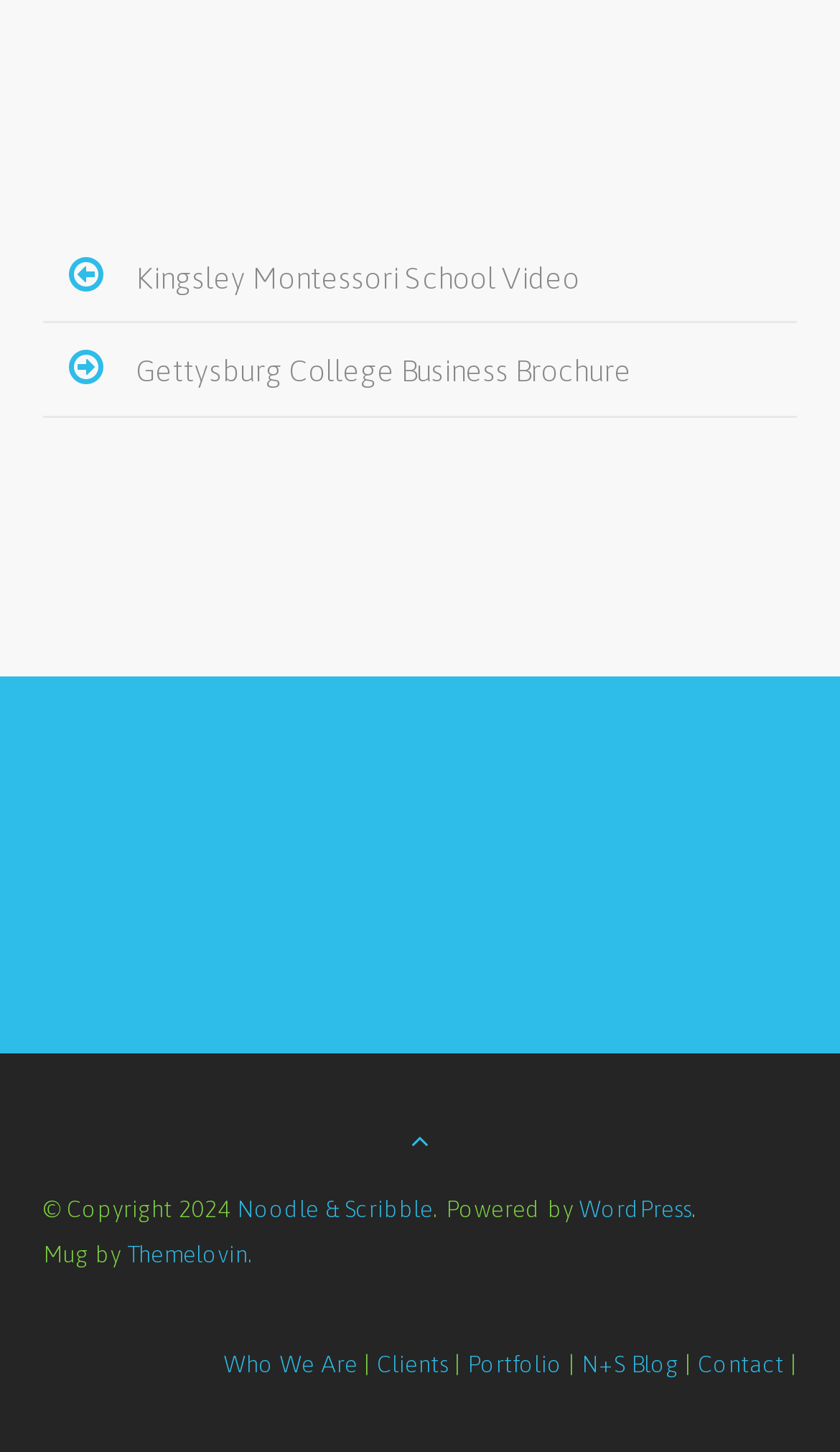How many main navigation links are there?
Using the picture, provide a one-word or short phrase answer.

5